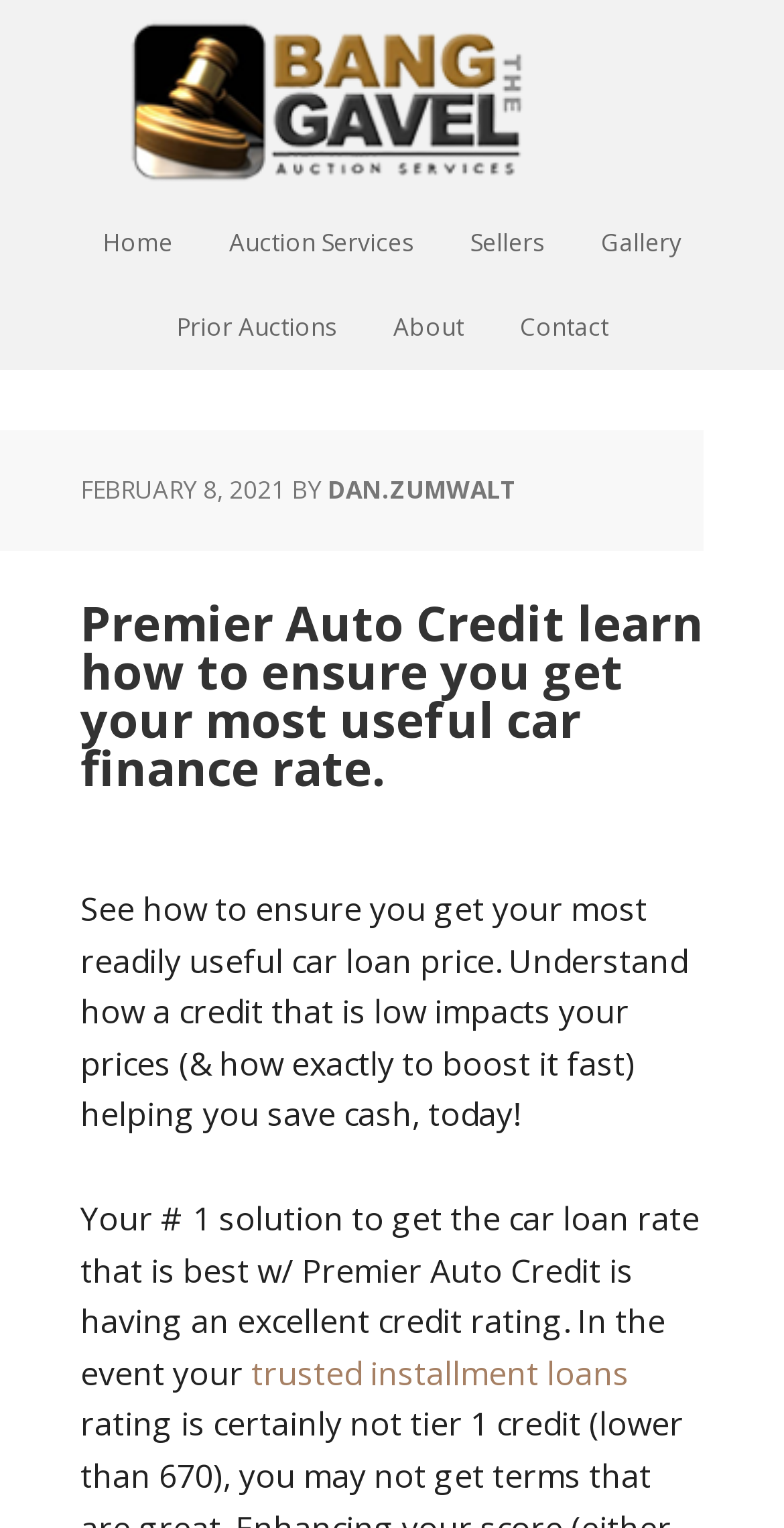Provide the bounding box coordinates of the HTML element described by the text: "Auction Services".

[0.262, 0.132, 0.559, 0.187]